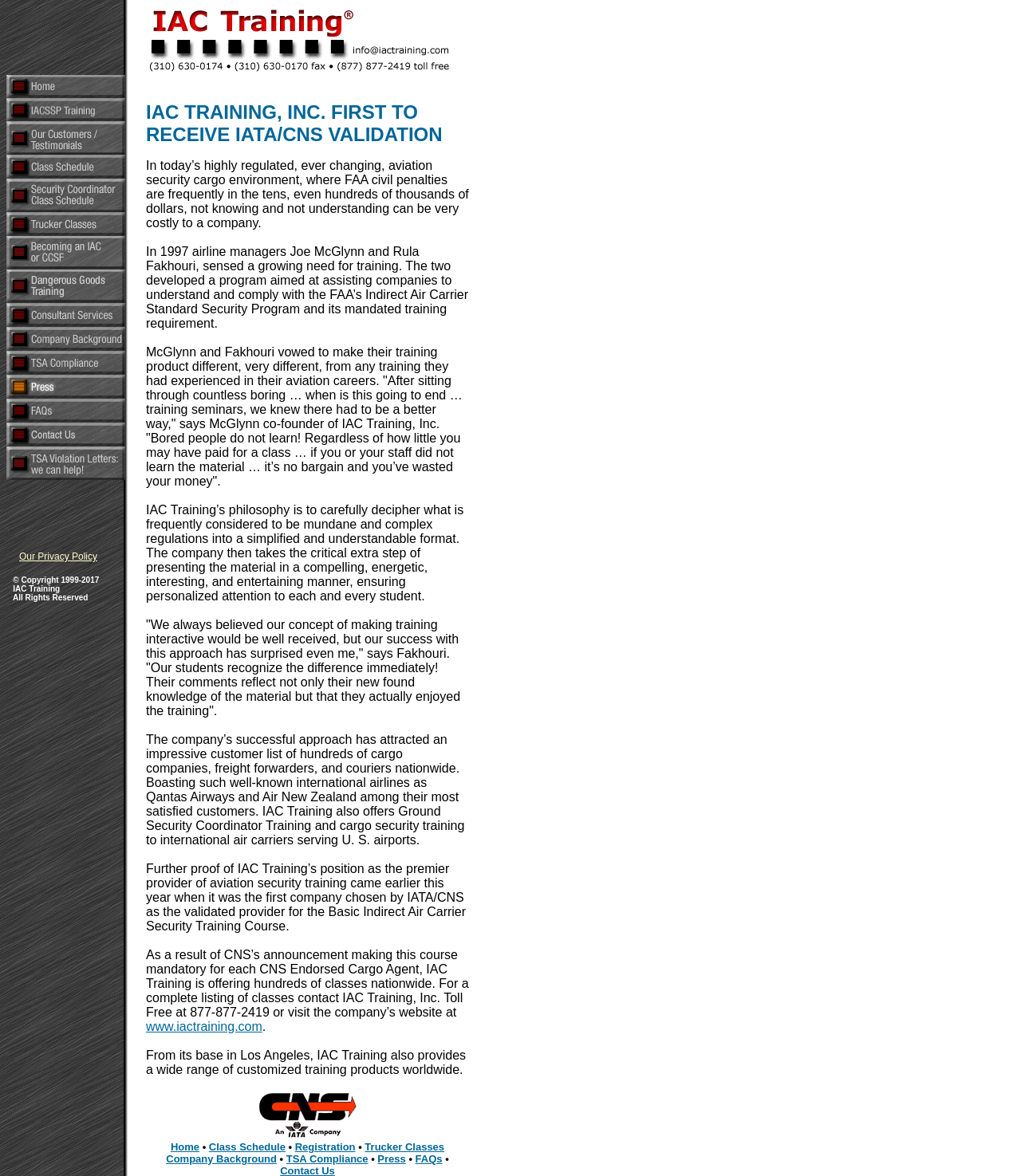Give a concise answer of one word or phrase to the question: 
What is the first item in the navigation menu?

Home